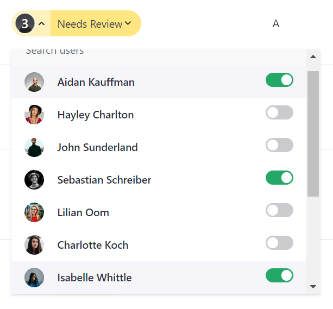What is the function of the toggle switch?
Using the information from the image, answer the question thoroughly.

Each team member's name is accompanied by a toggle switch, which indicates whether they are currently assigned to the review process, allowing for easy management of assignments and status updates.